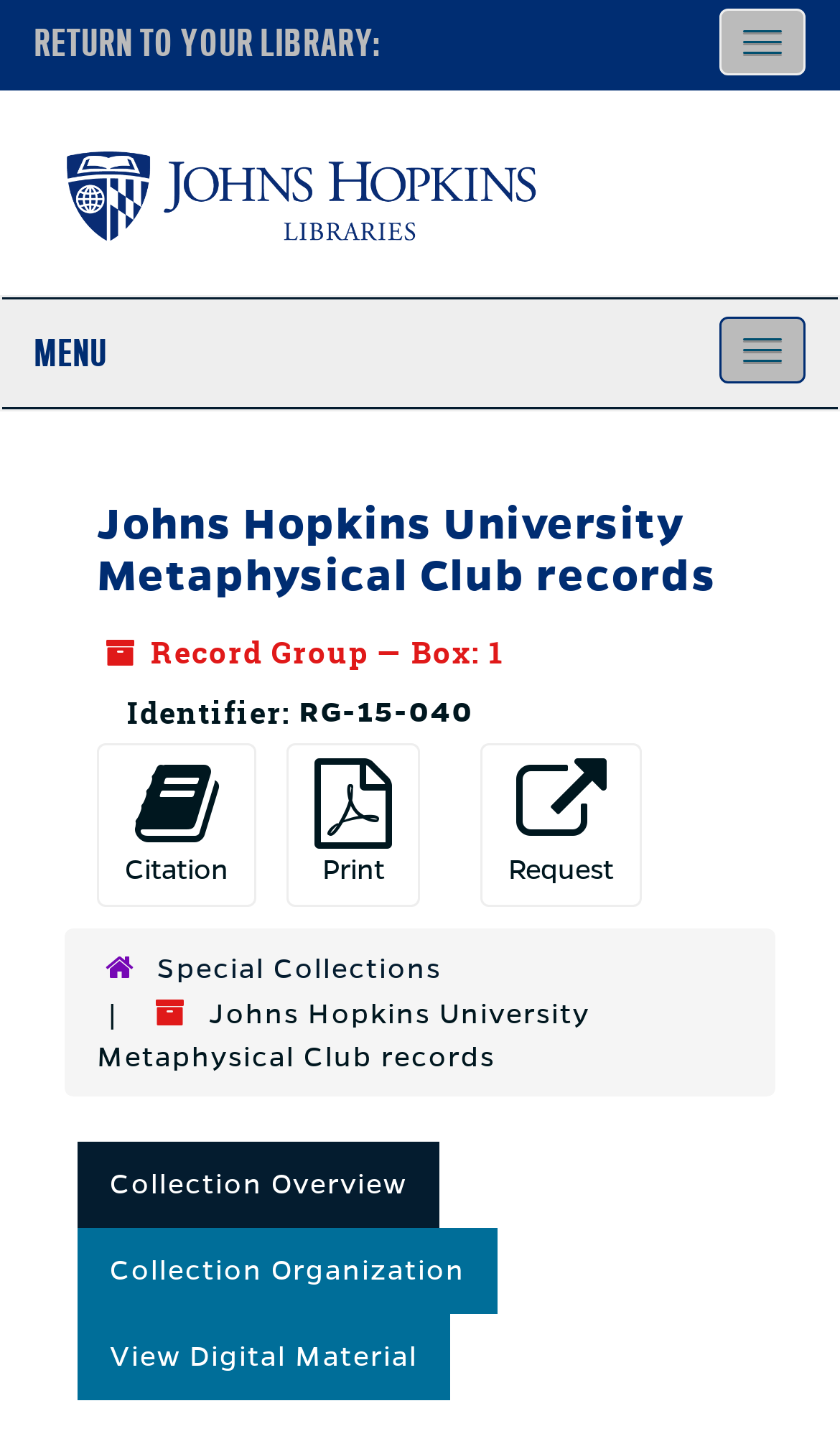Find the bounding box coordinates of the element to click in order to complete this instruction: "Toggle site-level navigation". The bounding box coordinates must be four float numbers between 0 and 1, denoted as [left, top, right, bottom].

[0.856, 0.006, 0.959, 0.052]